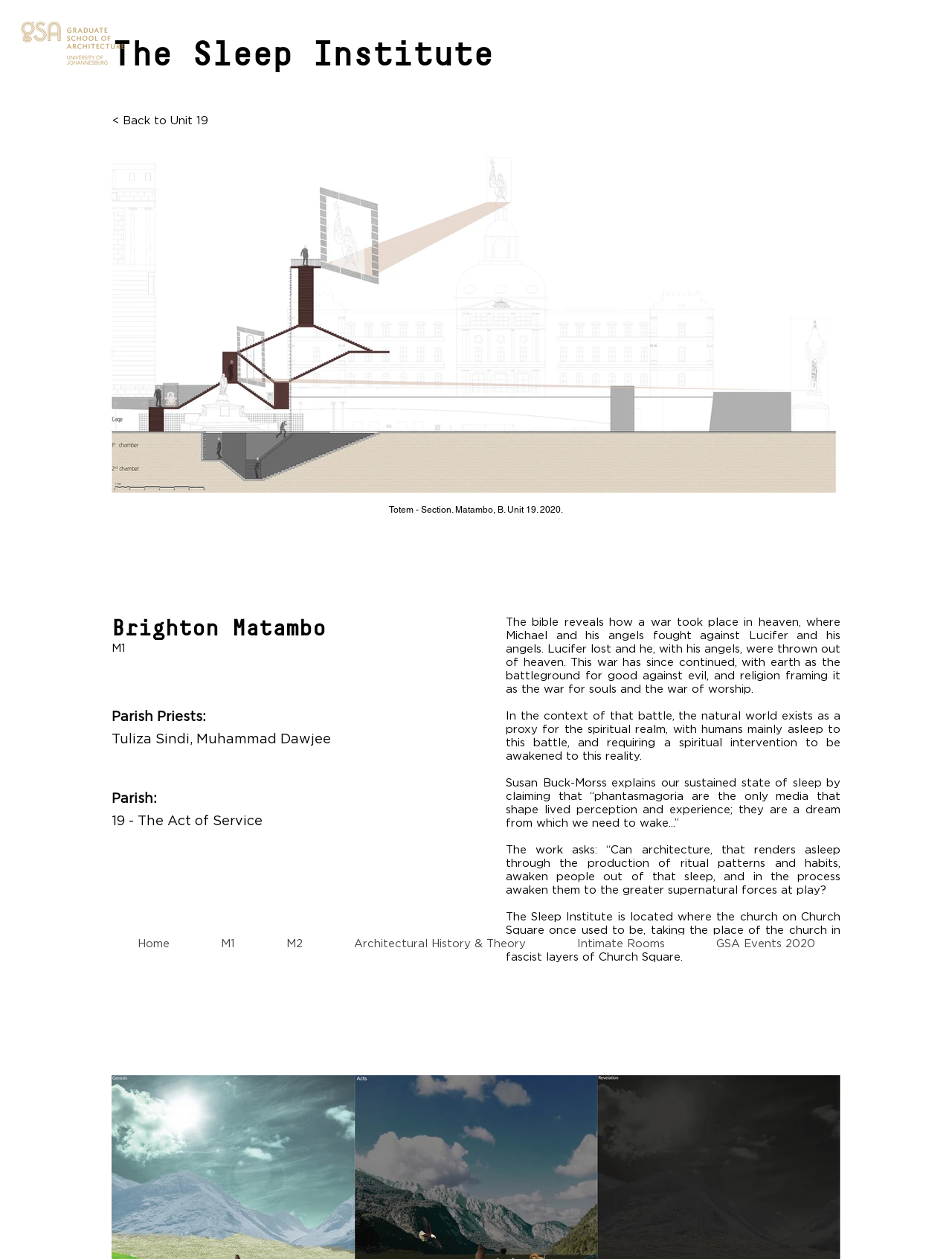Provide the bounding box for the UI element matching this description: "Intimate Rooms".

[0.579, 0.742, 0.725, 0.757]